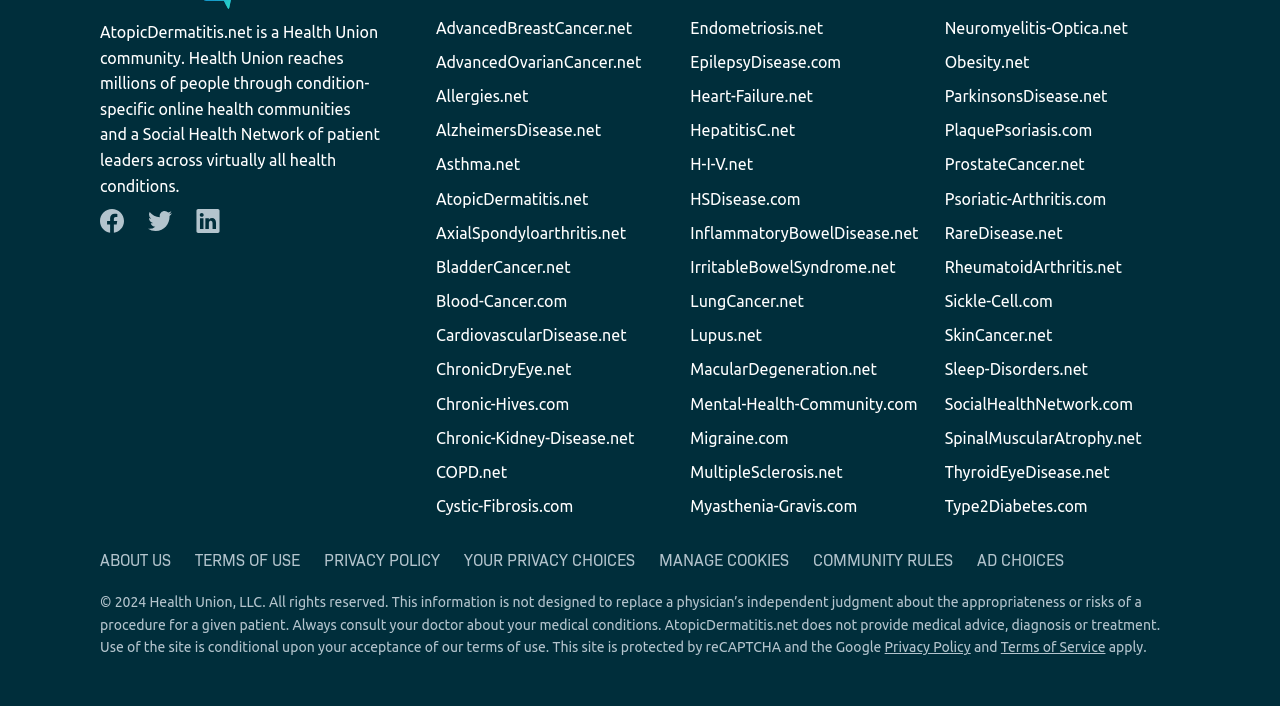Identify the bounding box coordinates of the clickable section necessary to follow the following instruction: "Go to ABOUT US". The coordinates should be presented as four float numbers from 0 to 1, i.e., [left, top, right, bottom].

[0.078, 0.778, 0.134, 0.808]